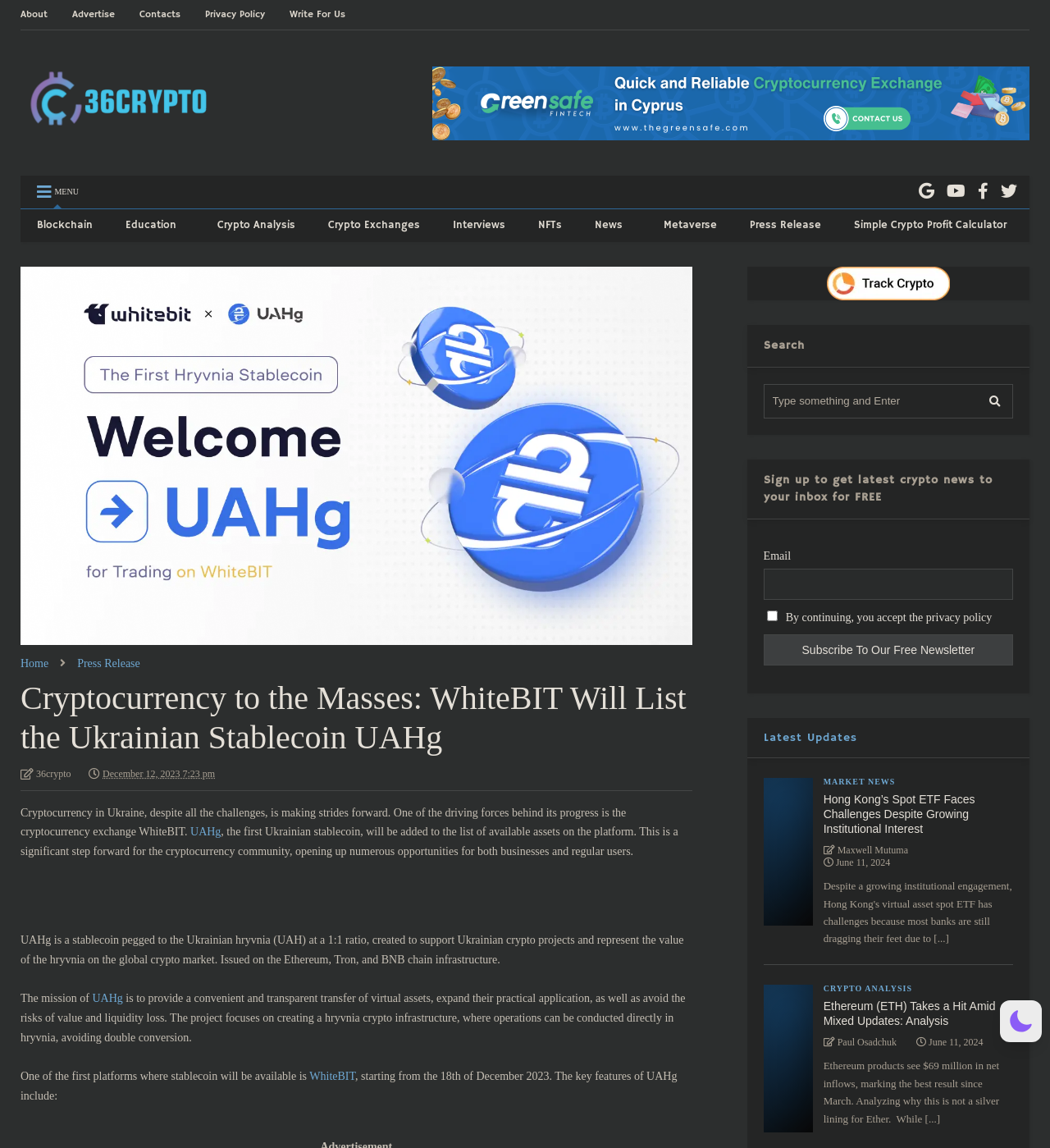Determine the bounding box for the UI element as described: "Market News". The coordinates should be represented as four float numbers between 0 and 1, formatted as [left, top, right, bottom].

[0.784, 0.675, 0.853, 0.686]